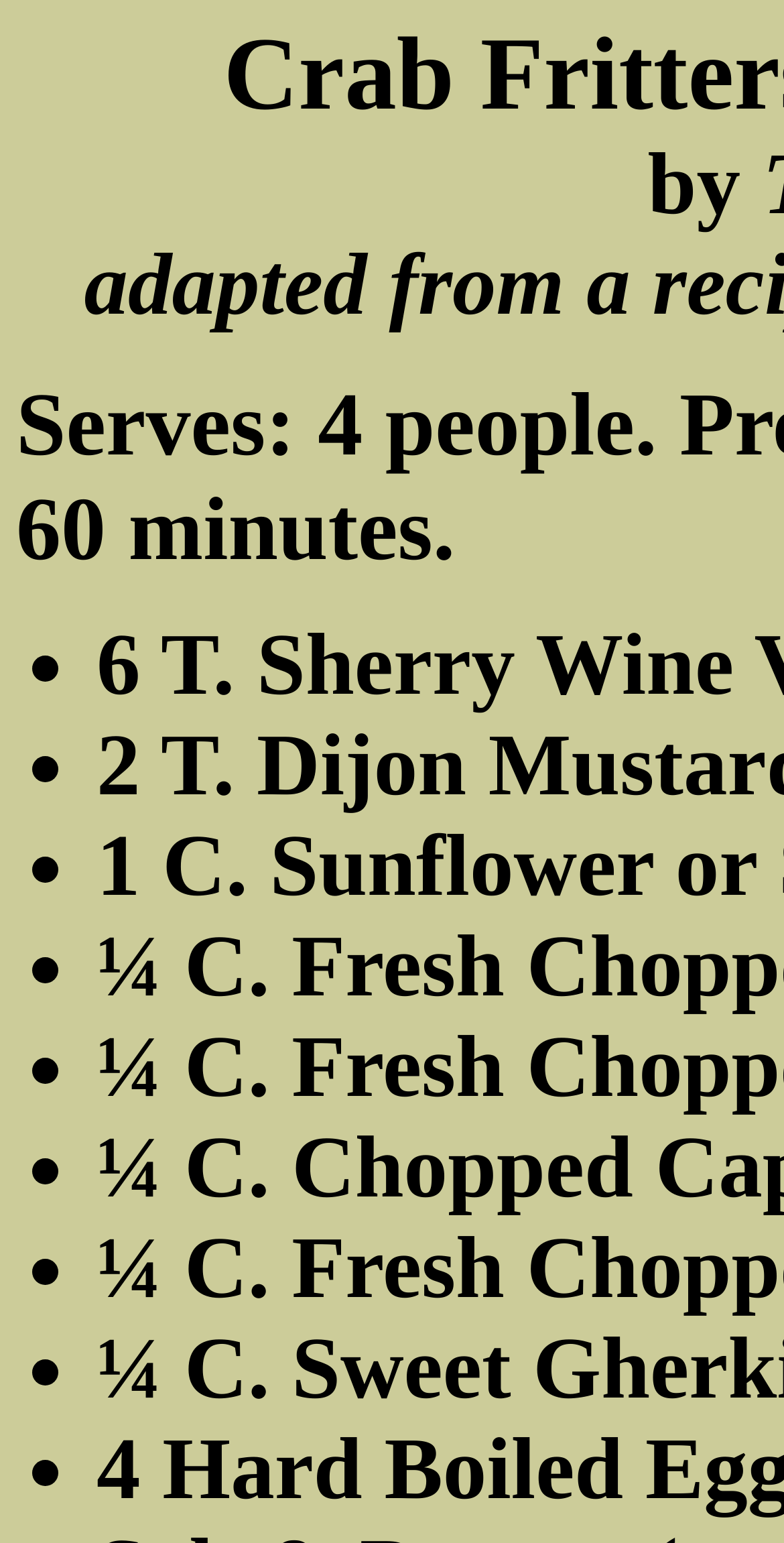What is the general layout of the webpage?
Please craft a detailed and exhaustive response to the question.

The webpage appears to have a single-column layout, with elements stacked vertically. This can be inferred from the y1 and y2 coordinates of the elements, which suggest a top-down arrangement.